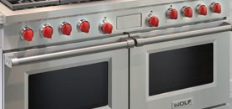What is the purpose of the large viewing windows?
Give a single word or phrase answer based on the content of the image.

Provide visibility